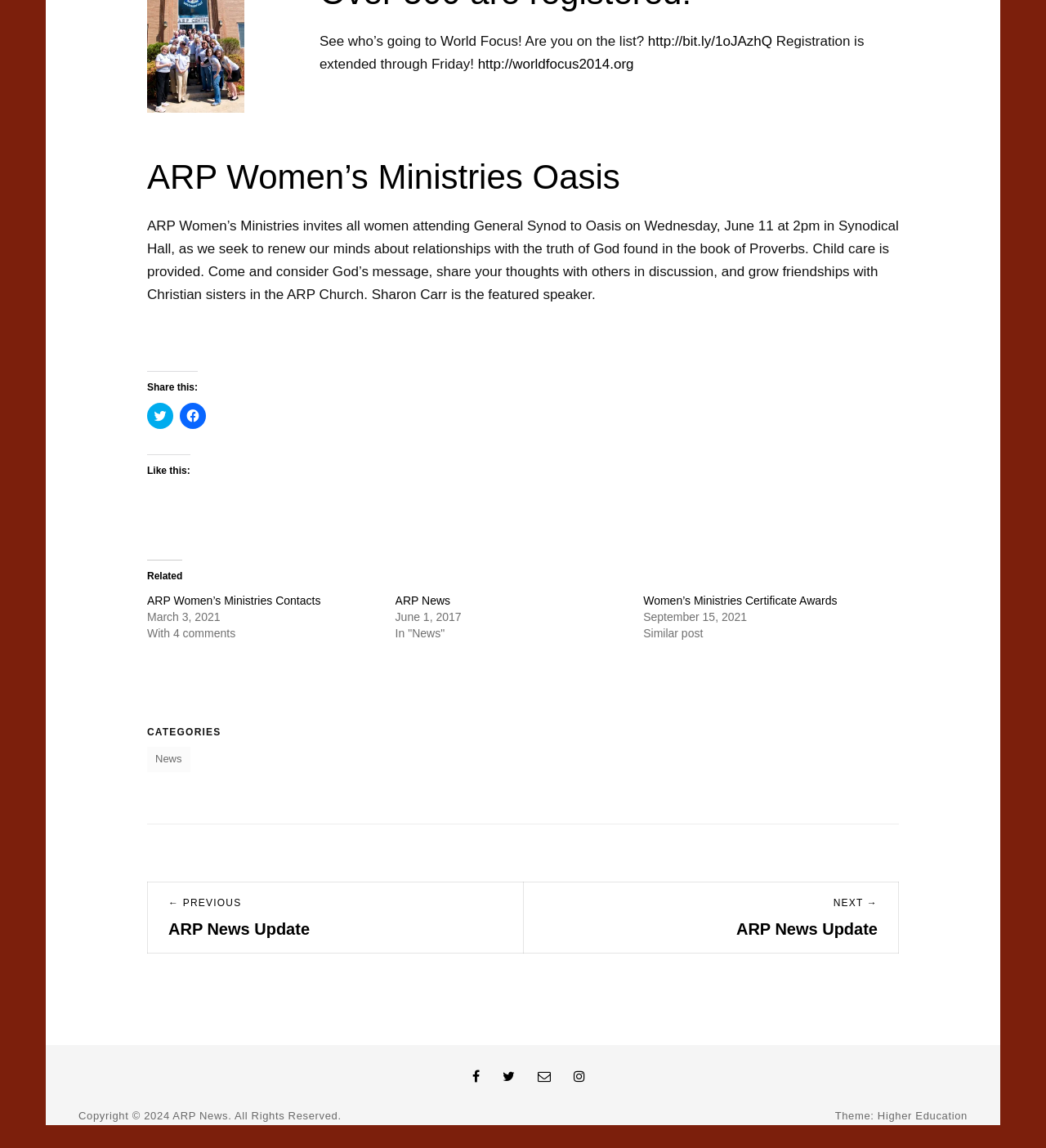What is the name of the event mentioned in the heading?
Using the image as a reference, give an elaborate response to the question.

The heading 'ARP Women’s Ministries Oasis' suggests that the event being referred to is called Oasis, which is an event organized by ARP Women’s Ministries.